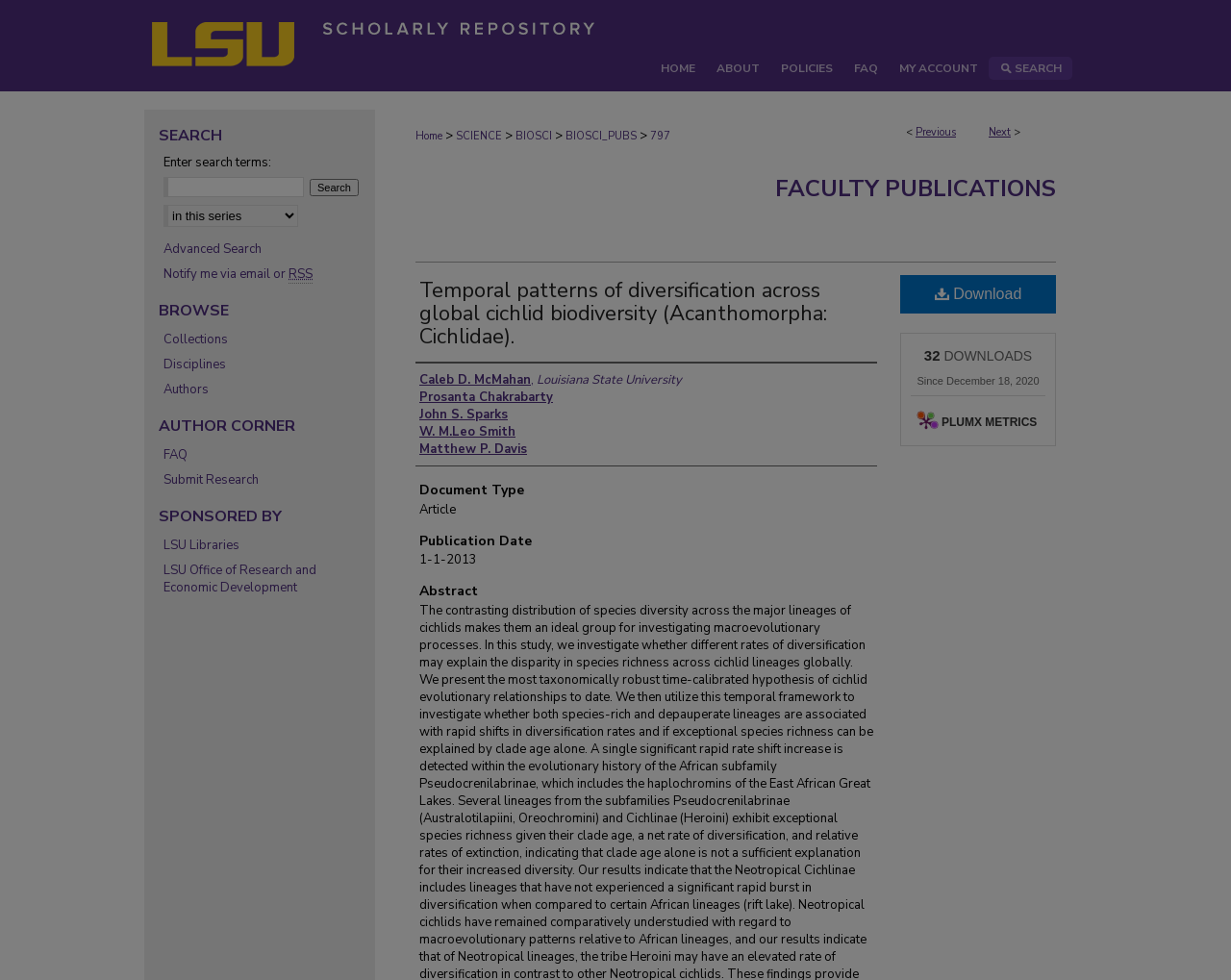Identify the bounding box for the UI element specified in this description: "title="LSU Scholarly Repository"". The coordinates must be four float numbers between 0 and 1, formatted as [left, top, right, bottom].

[0.117, 0.001, 0.883, 0.092]